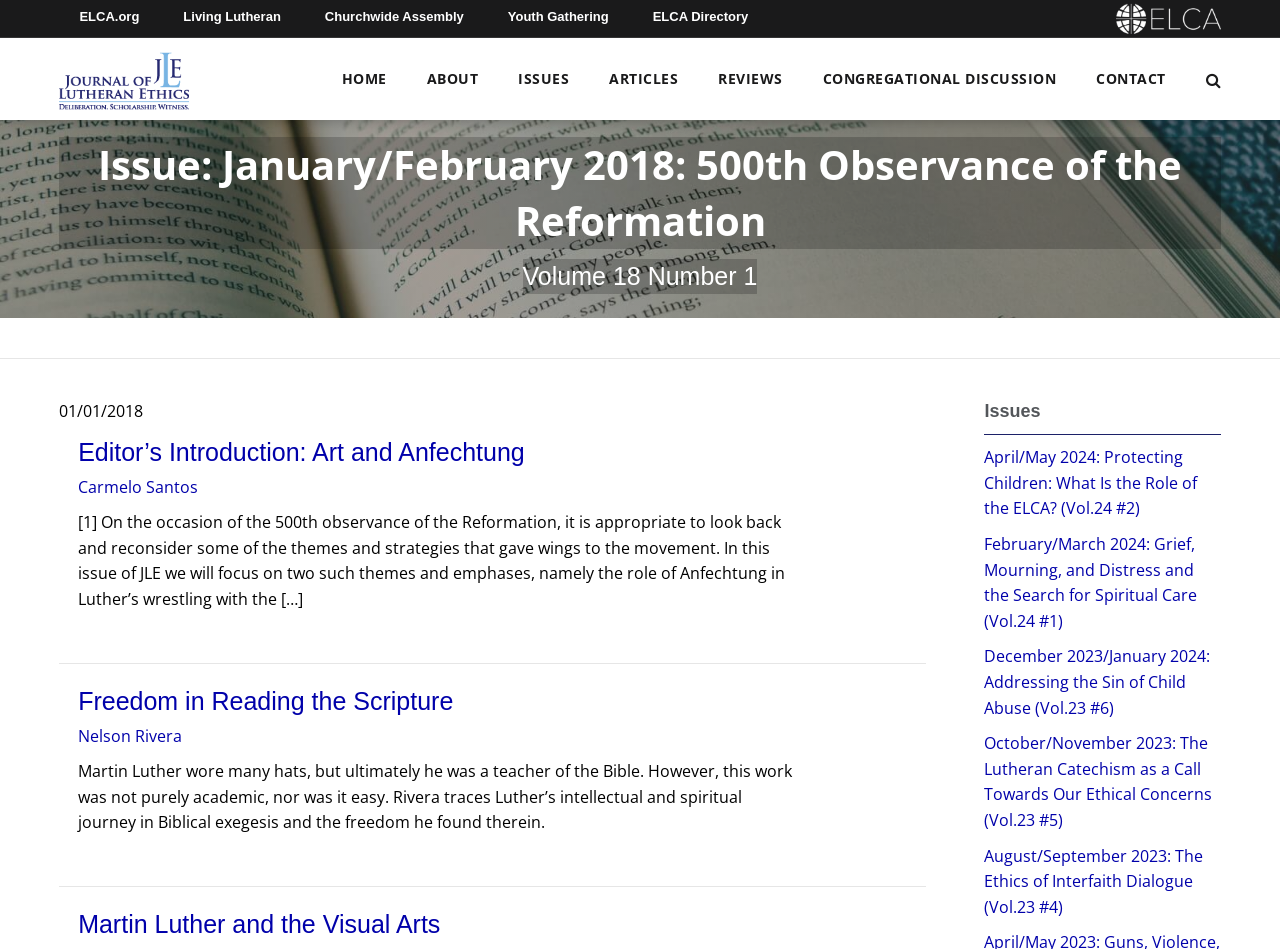What is the name of the journal?
Provide an in-depth and detailed answer to the question.

I determined the answer by looking at the logo image and the link text 'Journal of Lutheran Ethics Logo' which suggests that the journal's name is Journal of Lutheran Ethics.